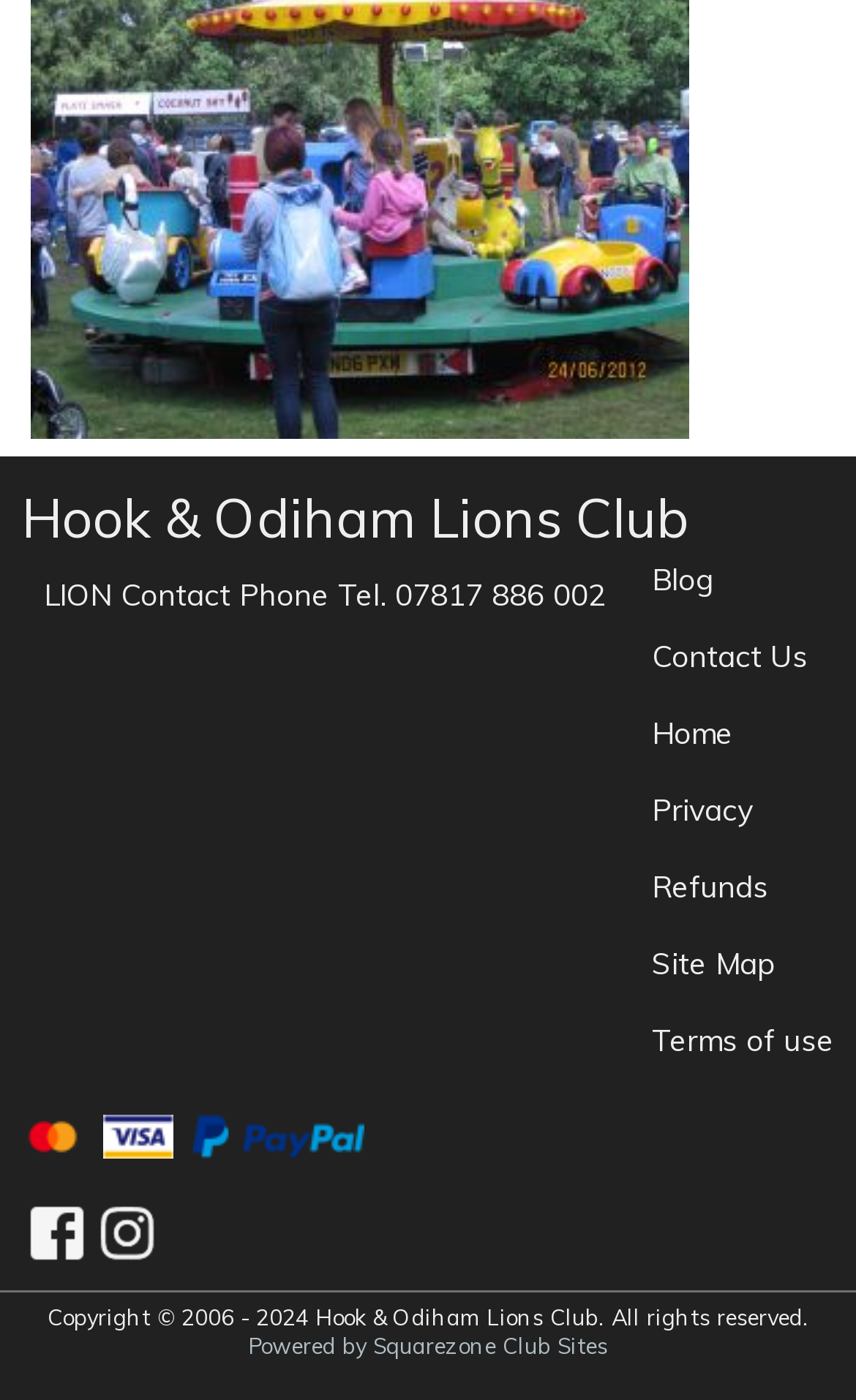Use a single word or phrase to answer the following:
What is the name of the organization?

Hook & Odiham Lions Club